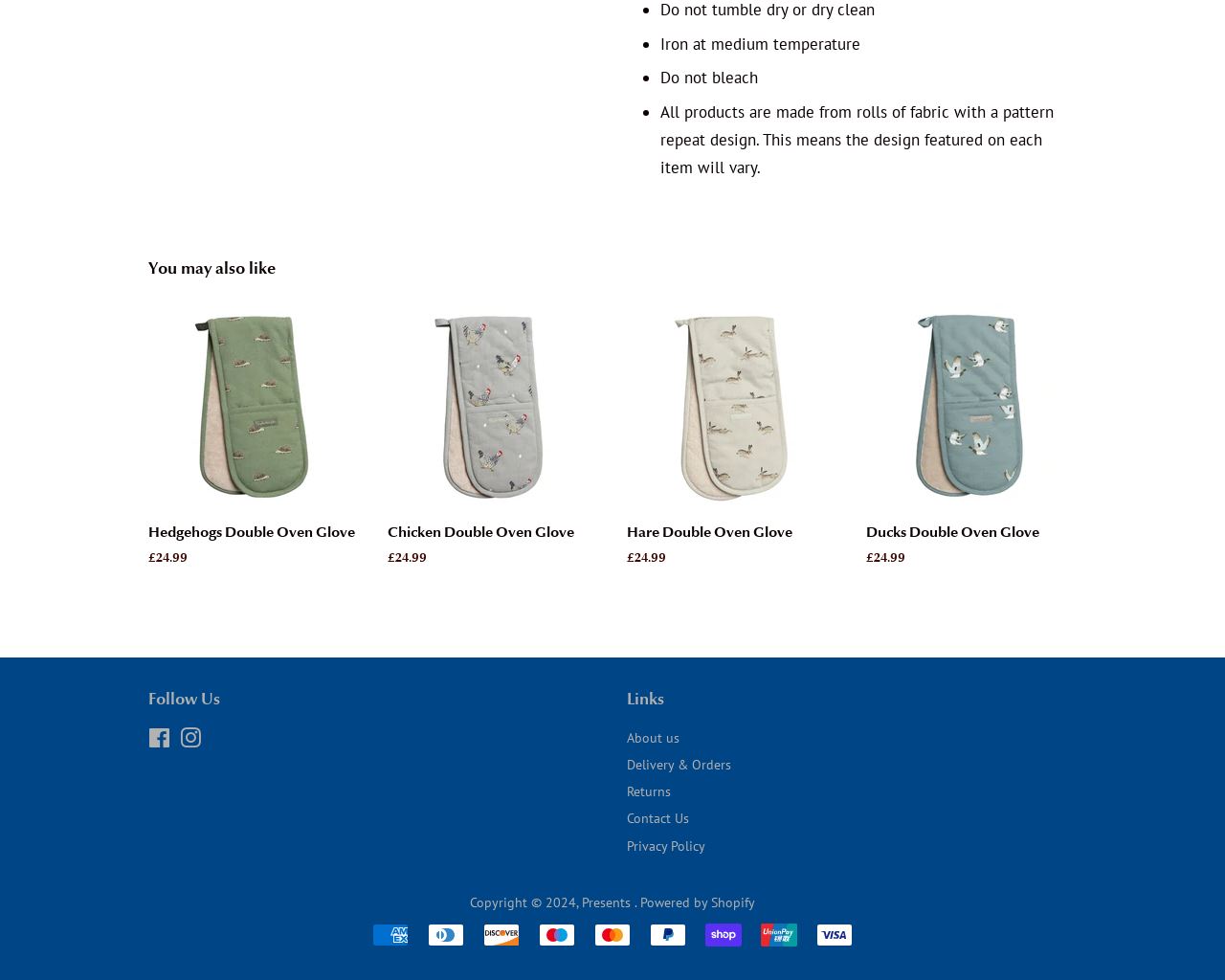Can you specify the bounding box coordinates of the area that needs to be clicked to fulfill the following instruction: "Check payment options"?

[0.5, 0.946, 0.549, 0.995]